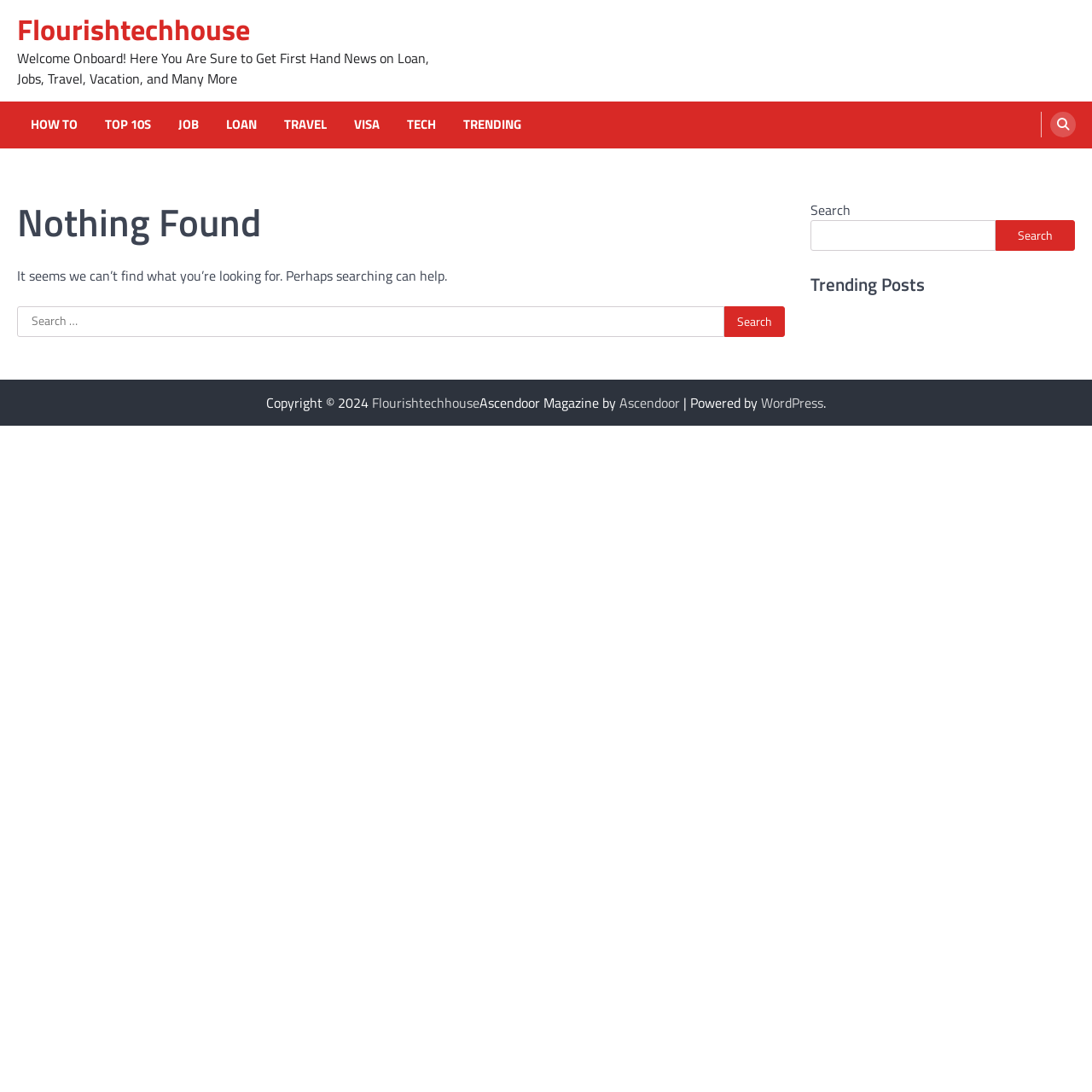Write a detailed summary of the webpage.

The webpage is titled "Flourishtechhouse - Welcome Onboard! Here You Are Sure to Get First Hand News on Loan, Jobs, Travel, Vacation, and Many More". At the top, there is a heading with the title "Flourishtechhouse" and a link with the same name. Below this, there is a static text that repeats the title.

On the top navigation bar, there are seven links: "HOW TO", "TOP 10S", "JOB", "LOAN", "TRAVEL", "VISA", and "TECH". These links are positioned horizontally, with "HOW TO" on the left and "TECH" on the right. To the right of these links, there is a search icon represented by "\uf002".

The main content area is divided into two sections. On the left, there is a header with the title "Nothing Found" and a static text that says "It seems we can’t find what you’re looking for. Perhaps searching can help." Below this, there is a search bar with a label "Search for:" and a search button.

On the right side of the main content area, there is a complementary section that contains a search bar with a label "Search" and a search button. Below this, there is a heading that says "Trending Posts".

At the bottom of the page, there is a footer section that contains copyright information, a link to "Flourishtechhouse", and a credit to "Ascendoor Magazine" and "WordPress".